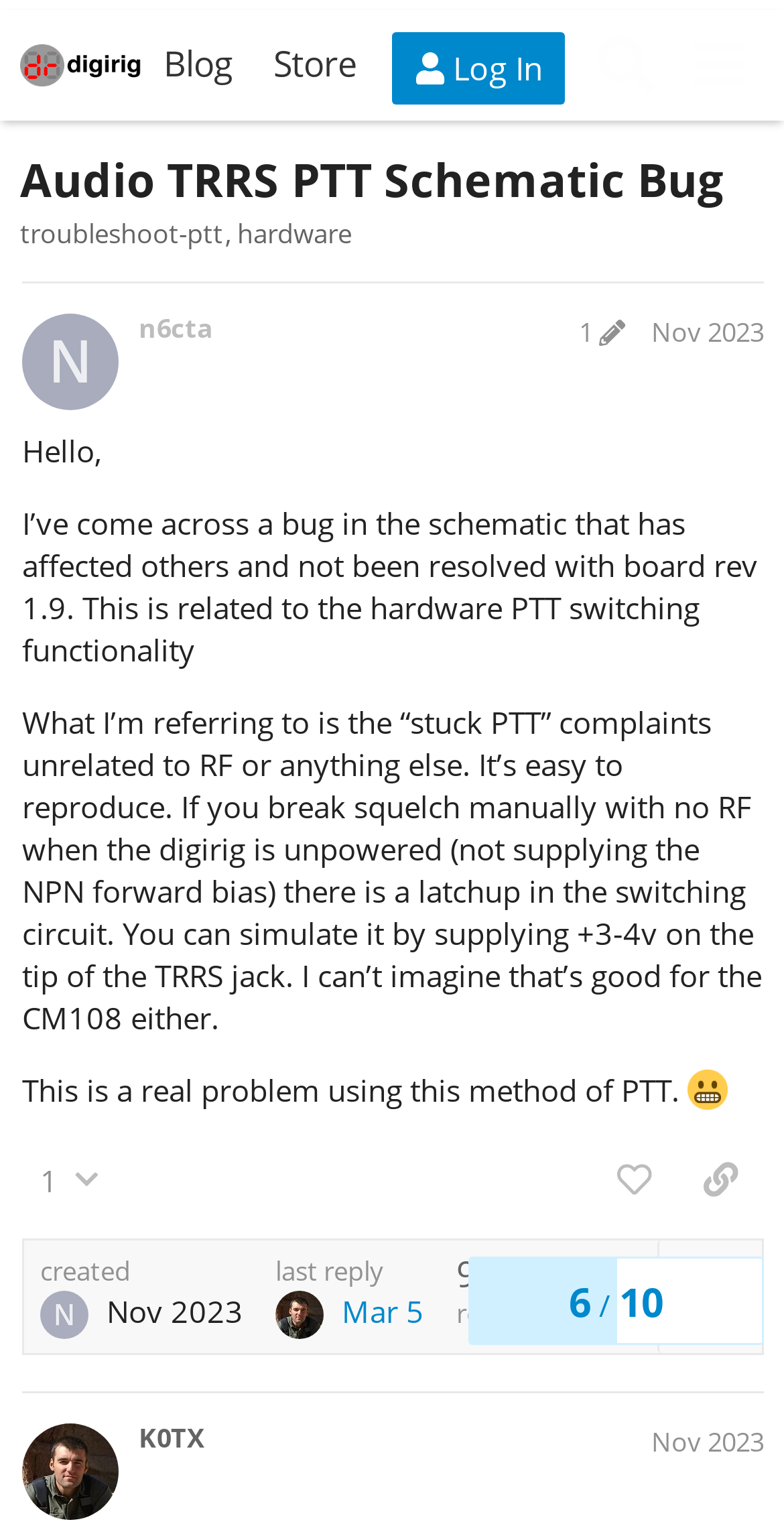Determine the bounding box coordinates of the clickable region to follow the instruction: "View post edit history".

[0.723, 0.2, 0.814, 0.22]